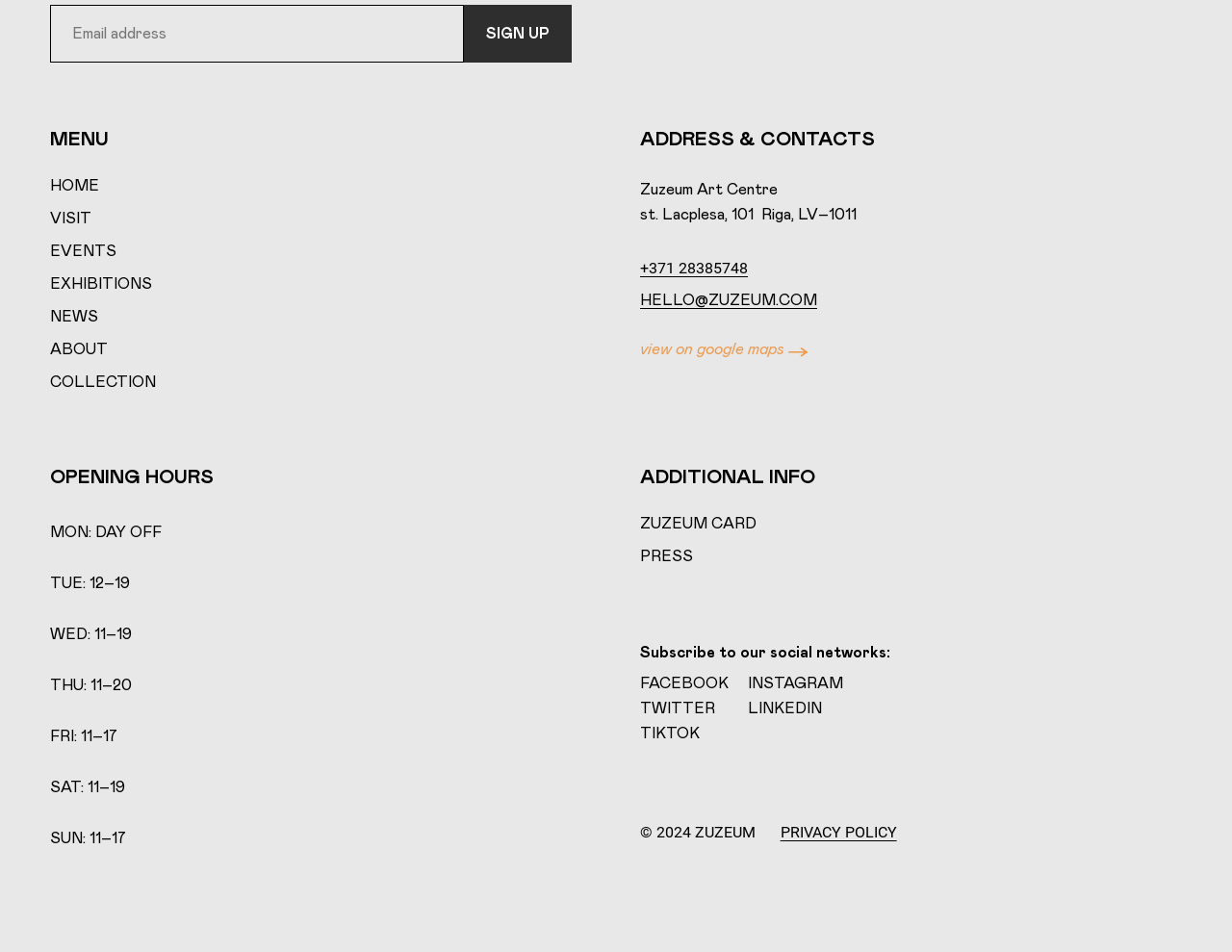Please find the bounding box coordinates of the element that you should click to achieve the following instruction: "View HOME page". The coordinates should be presented as four float numbers between 0 and 1: [left, top, right, bottom].

[0.041, 0.187, 0.08, 0.204]